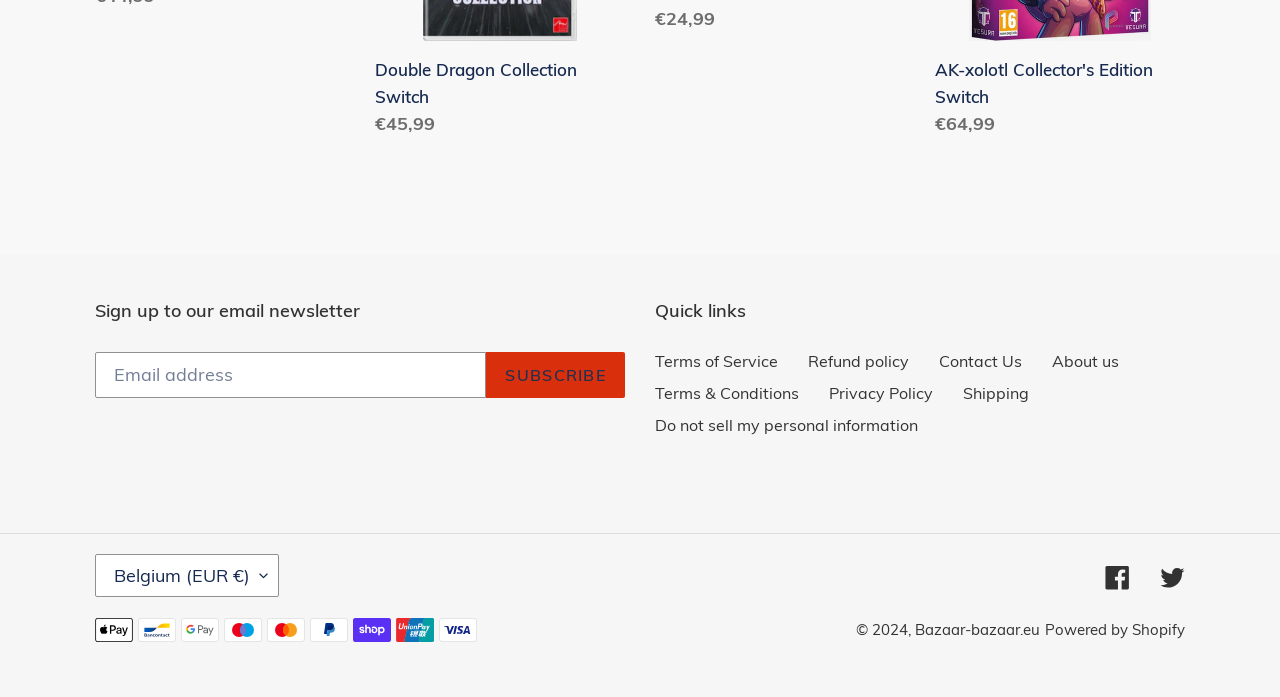What is the purpose of the textbox?
Please give a detailed answer to the question using the information shown in the image.

I found a textbox element with a required attribute set to True, and its label is 'Email address', which suggests that the user needs to input their email address in this field.